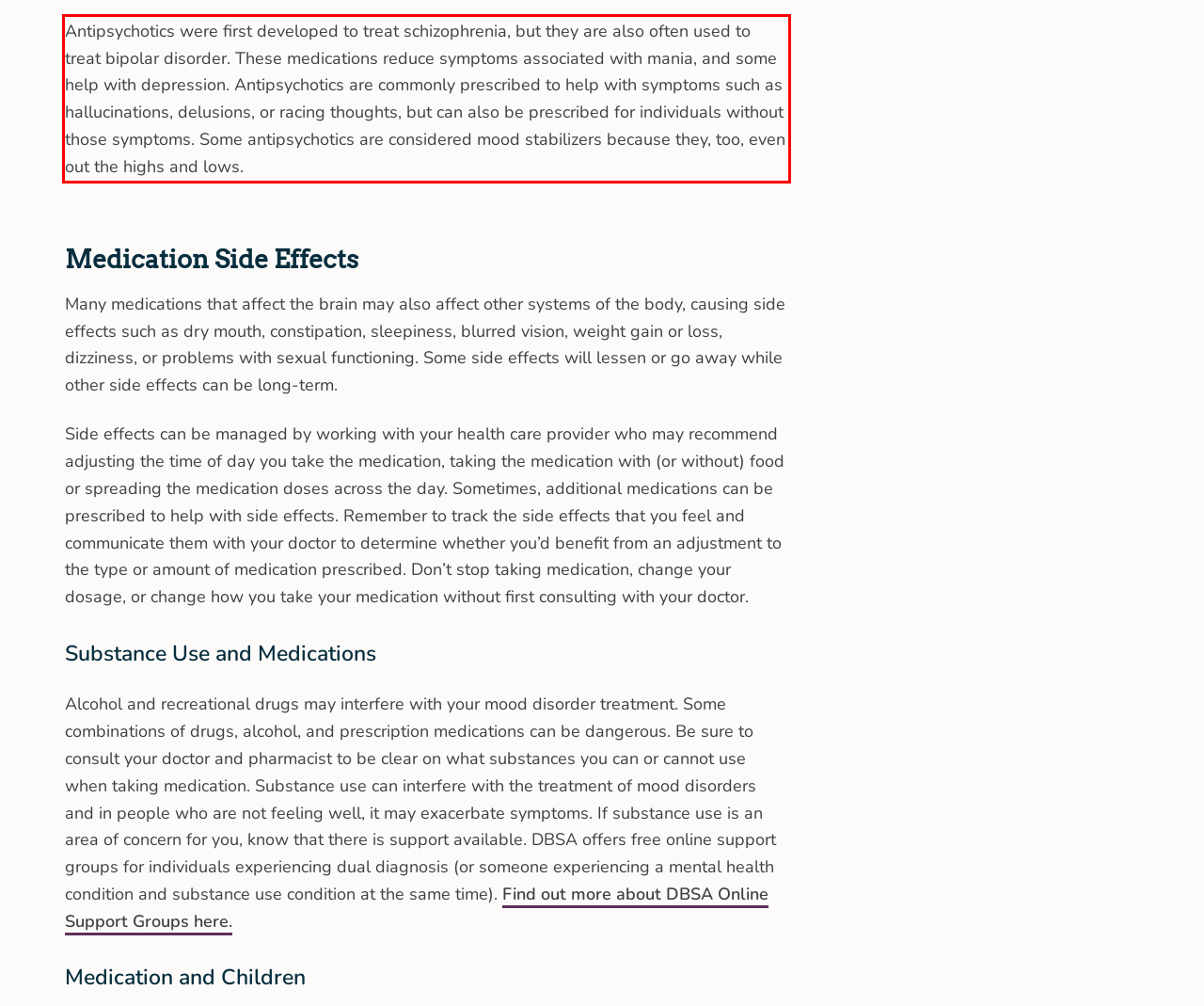Review the webpage screenshot provided, and perform OCR to extract the text from the red bounding box.

Antipsychotics were first developed to treat schizophrenia, but they are also often used to treat bipolar disorder. These medications reduce symptoms associated with mania, and some help with depression. Antipsychotics are commonly prescribed to help with symptoms such as hallucinations, delusions, or racing thoughts, but can also be prescribed for individuals without those symptoms. Some antipsychotics are considered mood stabilizers because they, too, even out the highs and lows.